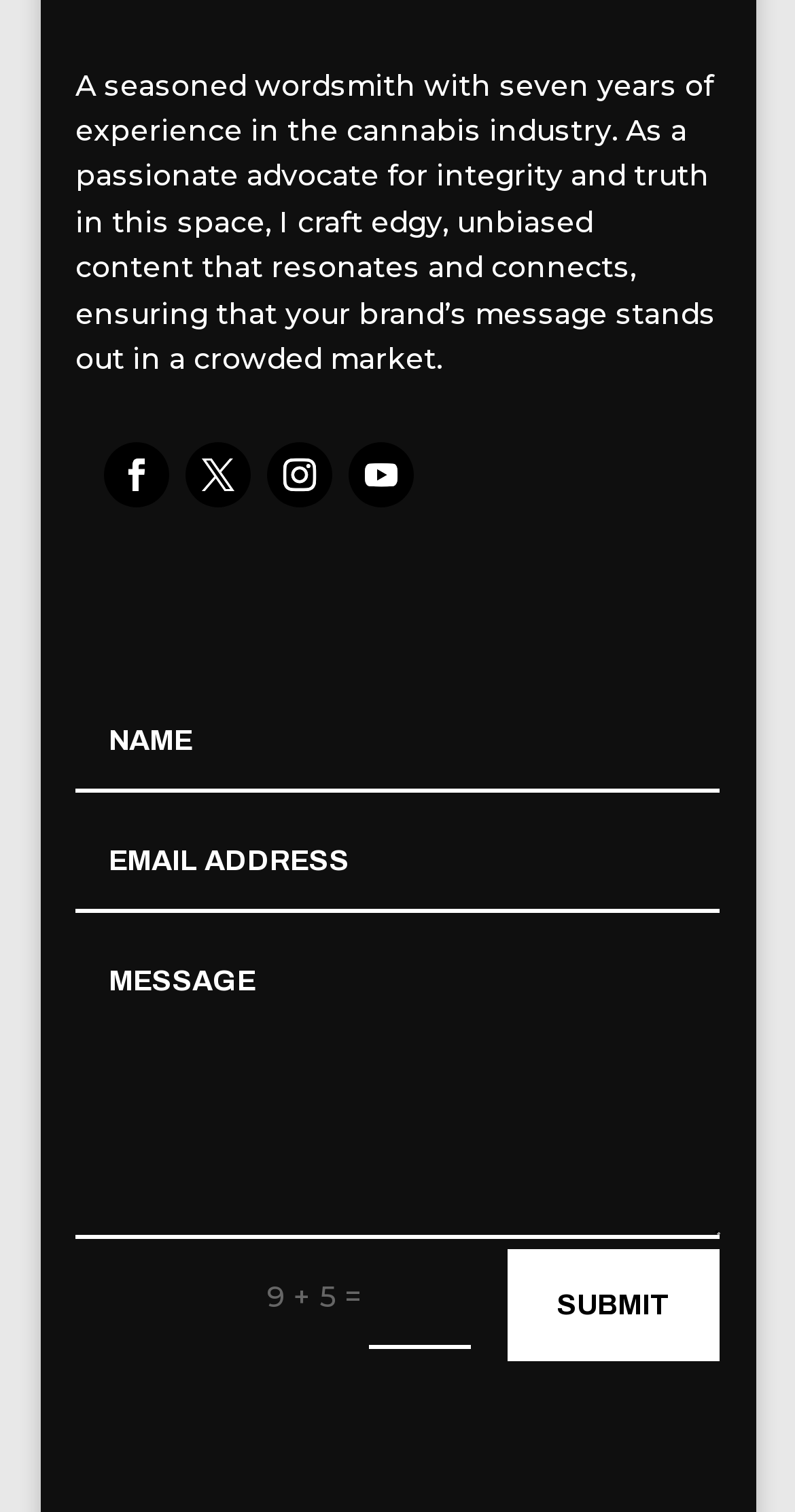Given the following UI element description: "Log In", find the bounding box coordinates in the webpage screenshot.

None